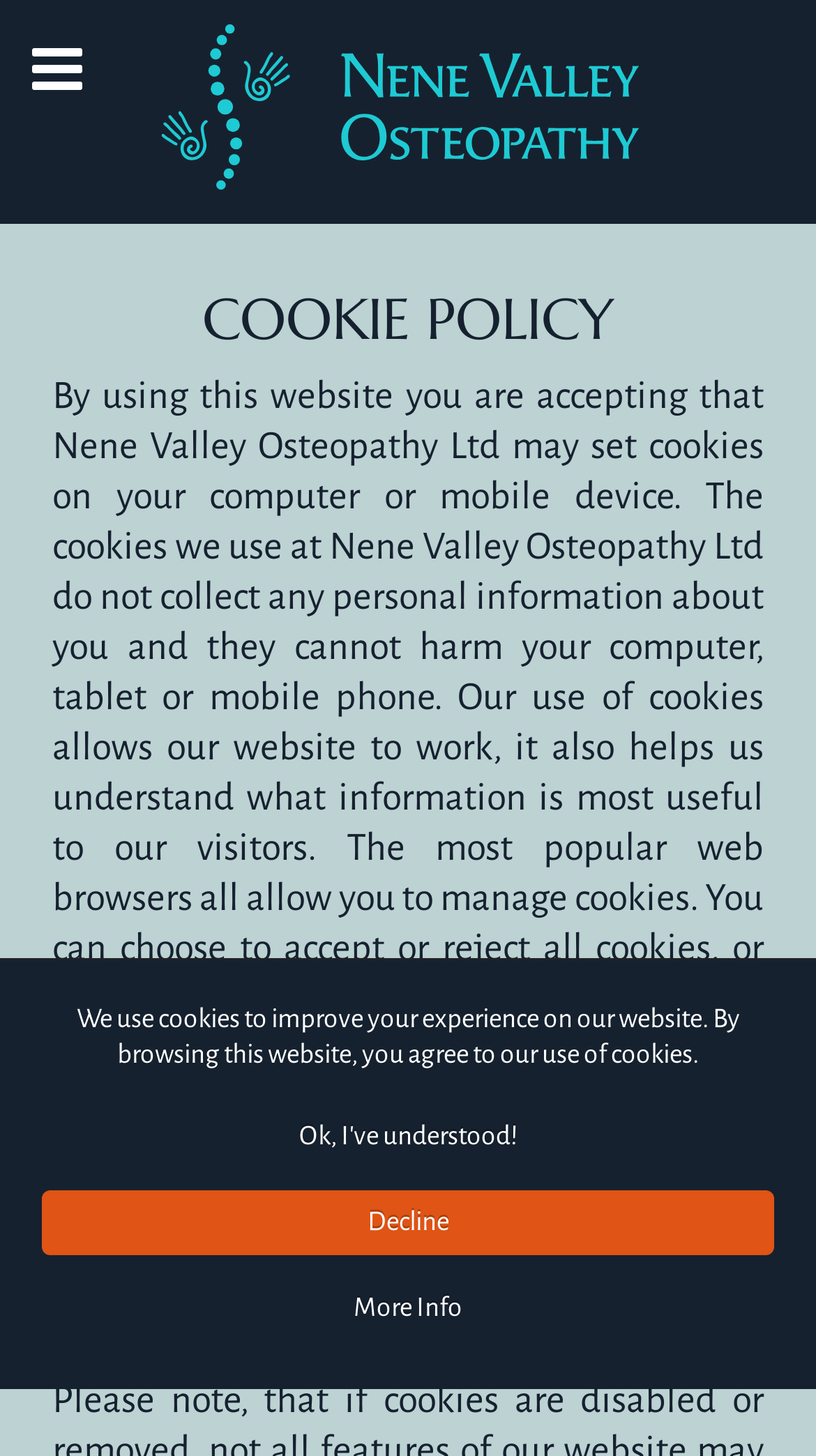How can users manage cookies?
Look at the screenshot and provide an in-depth answer.

The webpage suggests that users can manage cookies via their browser settings. It is mentioned that 'The most popular web browsers all allow you to manage cookies.' and provides links to further information on how to control and delete cookies.